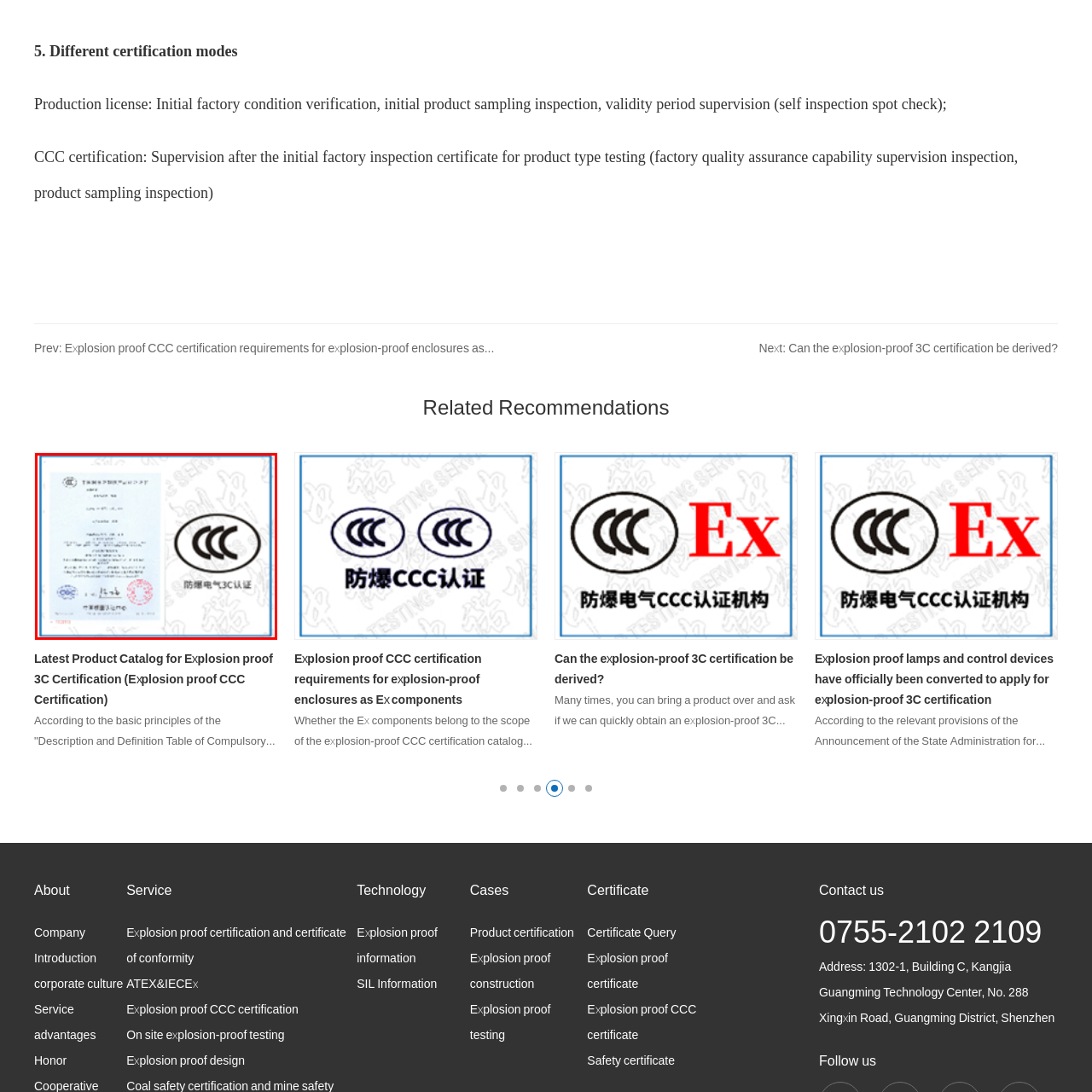Focus on the section within the red boundary and provide a detailed description.

The image displays a certification document on the left, featuring the CCC logo on the right. This certificate relates to explosion-proof electrical products, specifically for compliance with the CCC (China Compulsory Certificate) standards. The document outlines verification and inspection criteria that must be adhered to for products aiming for CCC certification, indicating initial factory conditions, validity period supervision, and product sampling inspections. The CCC logo symbolizes compliance with safety and quality regulations mandated in China.